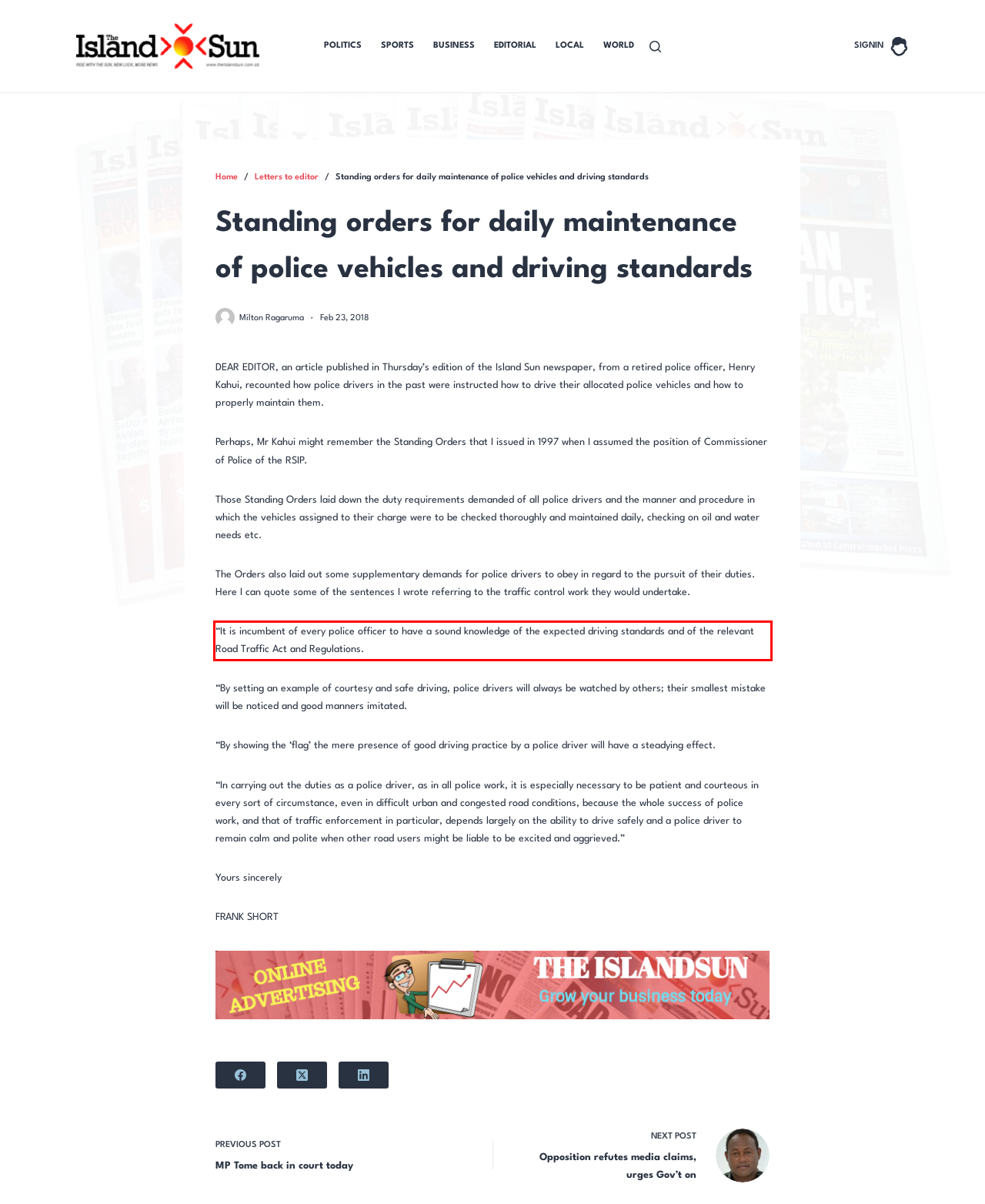You are looking at a screenshot of a webpage with a red rectangle bounding box. Use OCR to identify and extract the text content found inside this red bounding box.

“It is incumbent of every police officer to have a sound knowledge of the expected driving standards and of the relevant Road Traffic Act and Regulations.